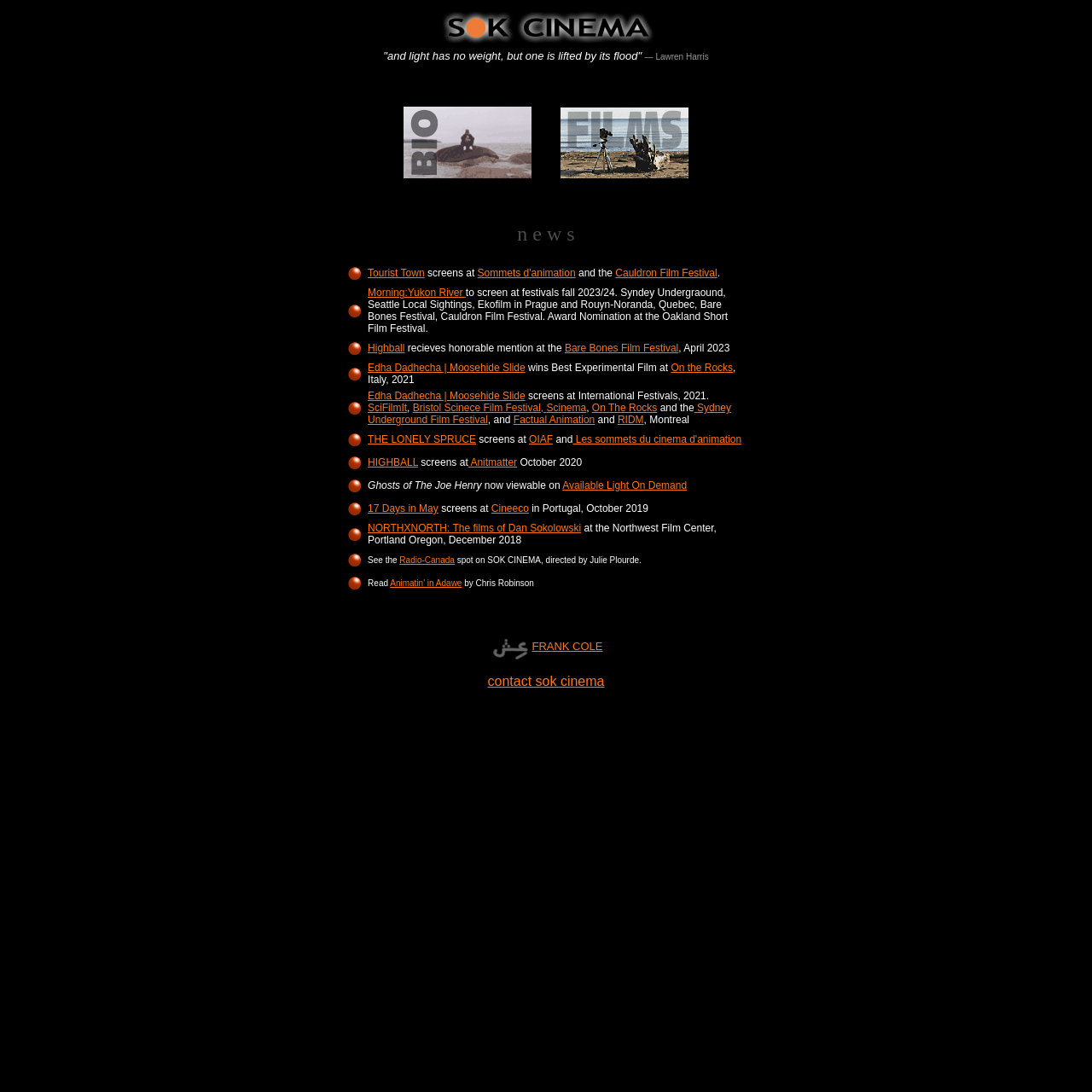How many images are on the webpage?
Give a detailed and exhaustive answer to the question.

I counted the number of image elements on the webpage. I found at least 5 images, including the image at coordinates [0.37, 0.098, 0.487, 0.163], the image at coordinates [0.513, 0.098, 0.63, 0.163], and the three 'ball' images at coordinates [0.315, 0.394, 0.333, 0.411], [0.315, 0.415, 0.333, 0.432], and [0.315, 0.436, 0.333, 0.453].